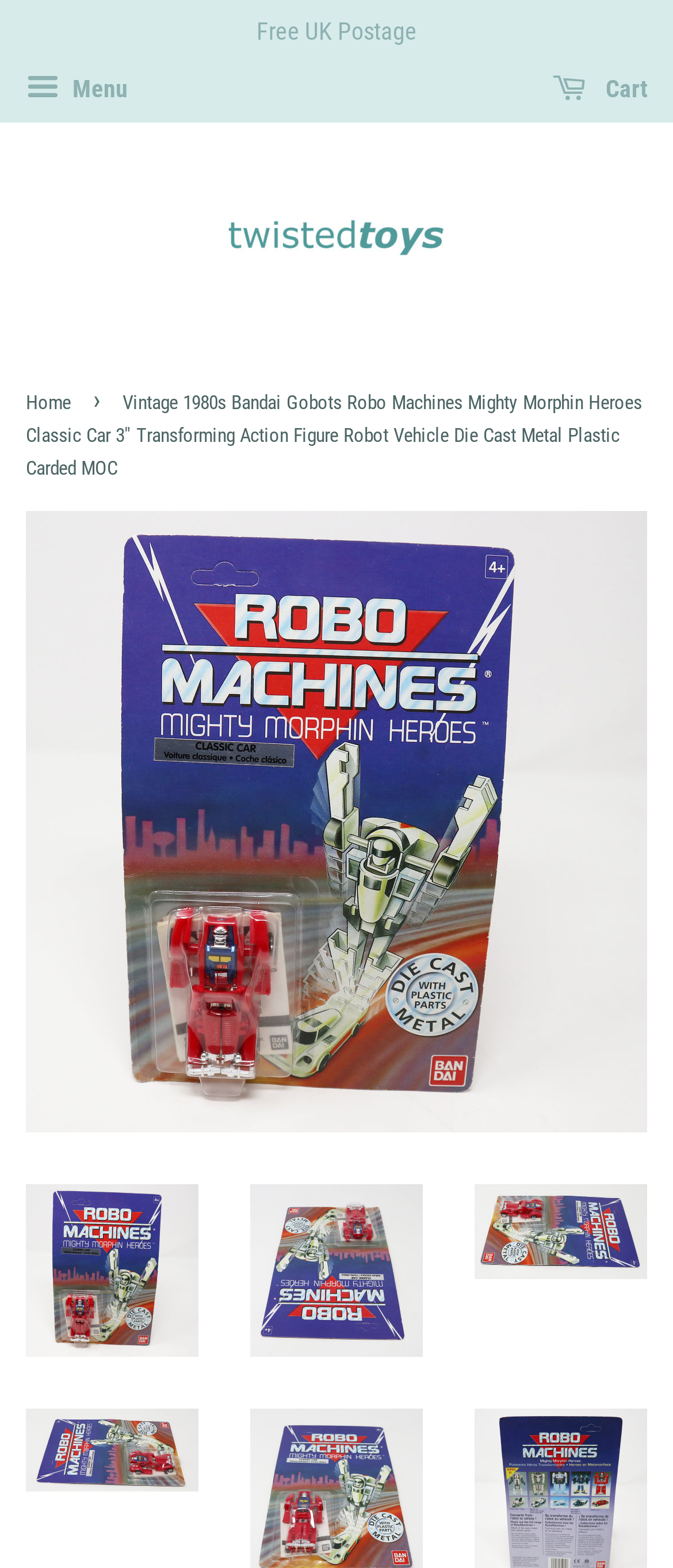Bounding box coordinates are given in the format (top-left x, top-left y, bottom-right x, bottom-right y). All values should be floating point numbers between 0 and 1. Provide the bounding box coordinate for the UI element described as: Cart 0

[0.821, 0.039, 0.962, 0.076]